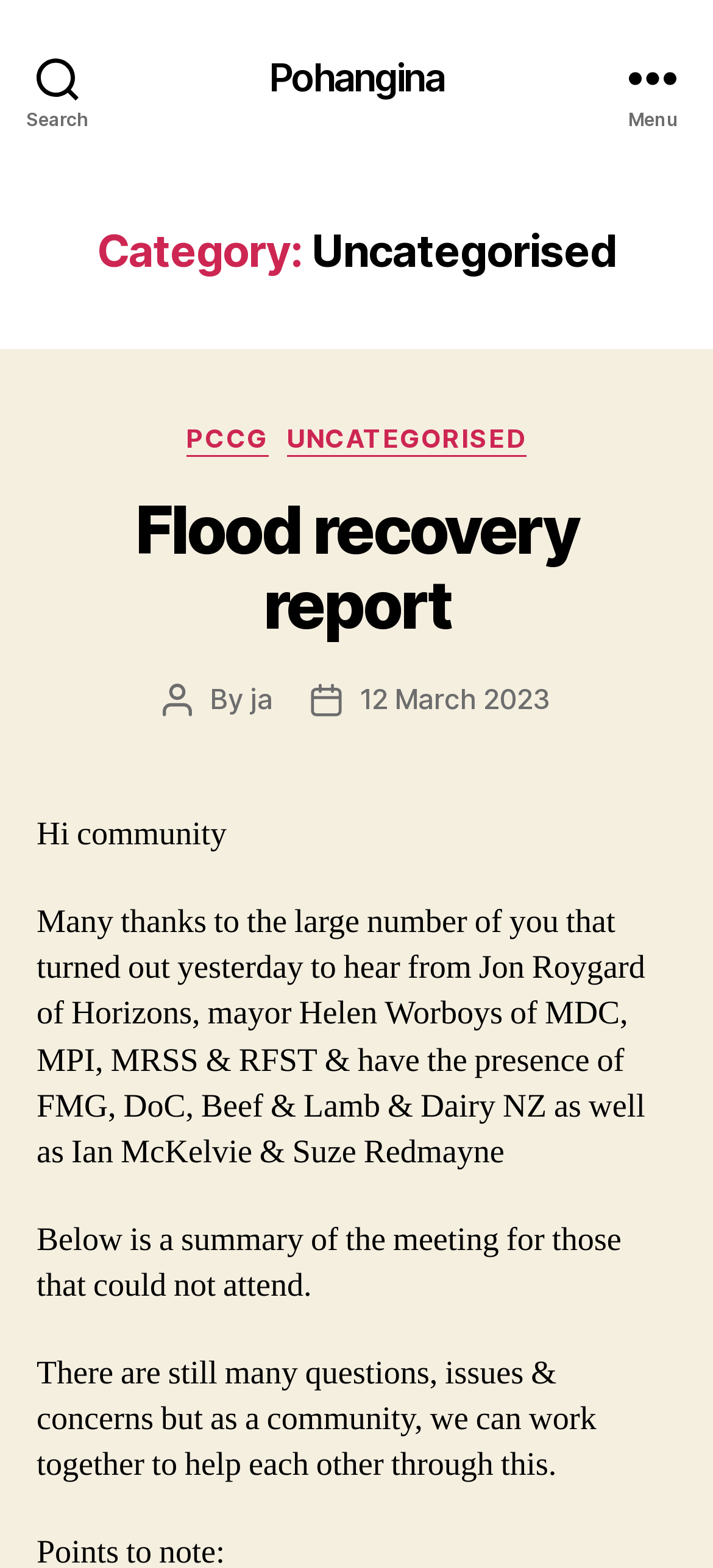Find the bounding box coordinates of the area to click in order to follow the instruction: "Read the Flood recovery report".

[0.19, 0.312, 0.81, 0.411]